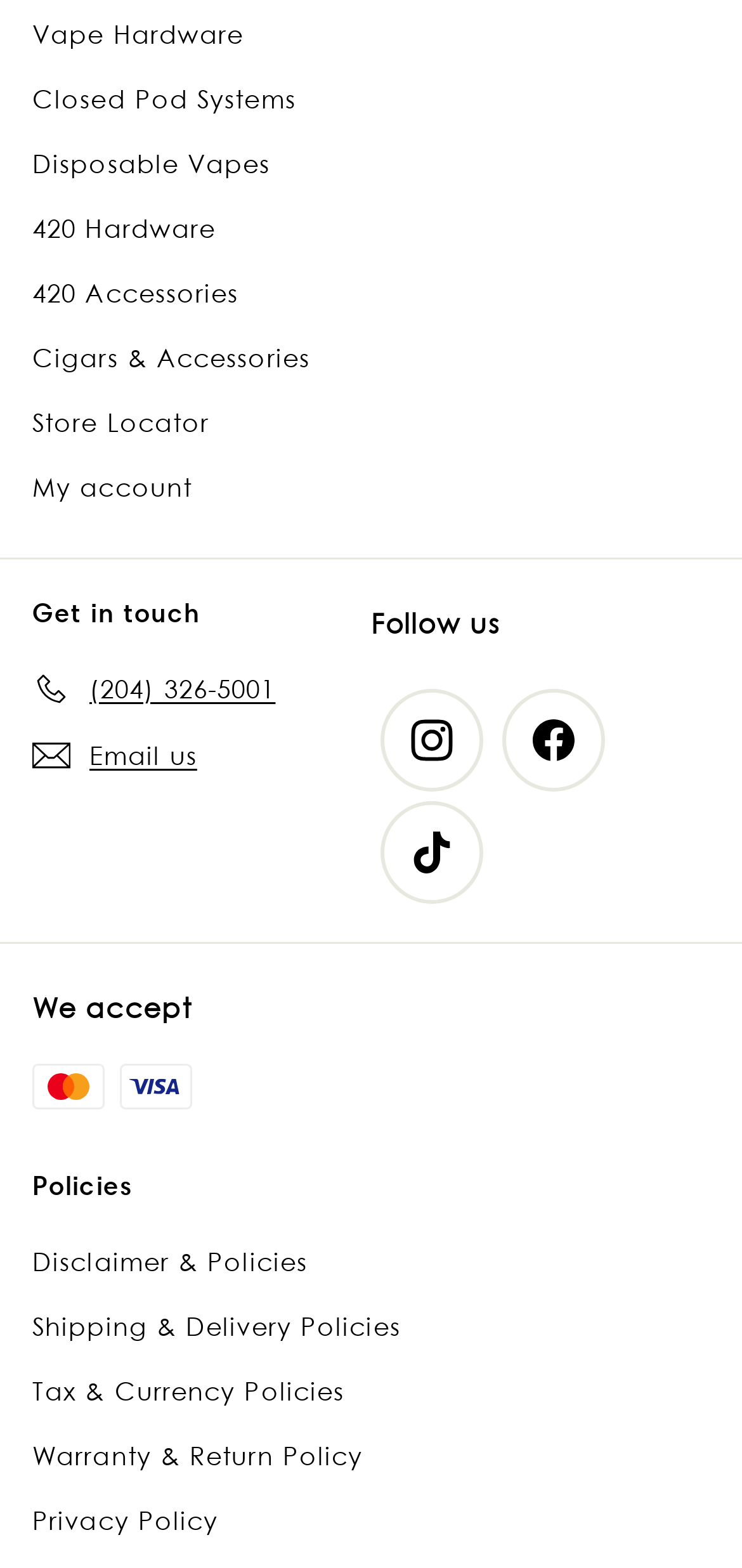Find and provide the bounding box coordinates for the UI element described with: "Facebook".

[0.677, 0.44, 0.815, 0.505]